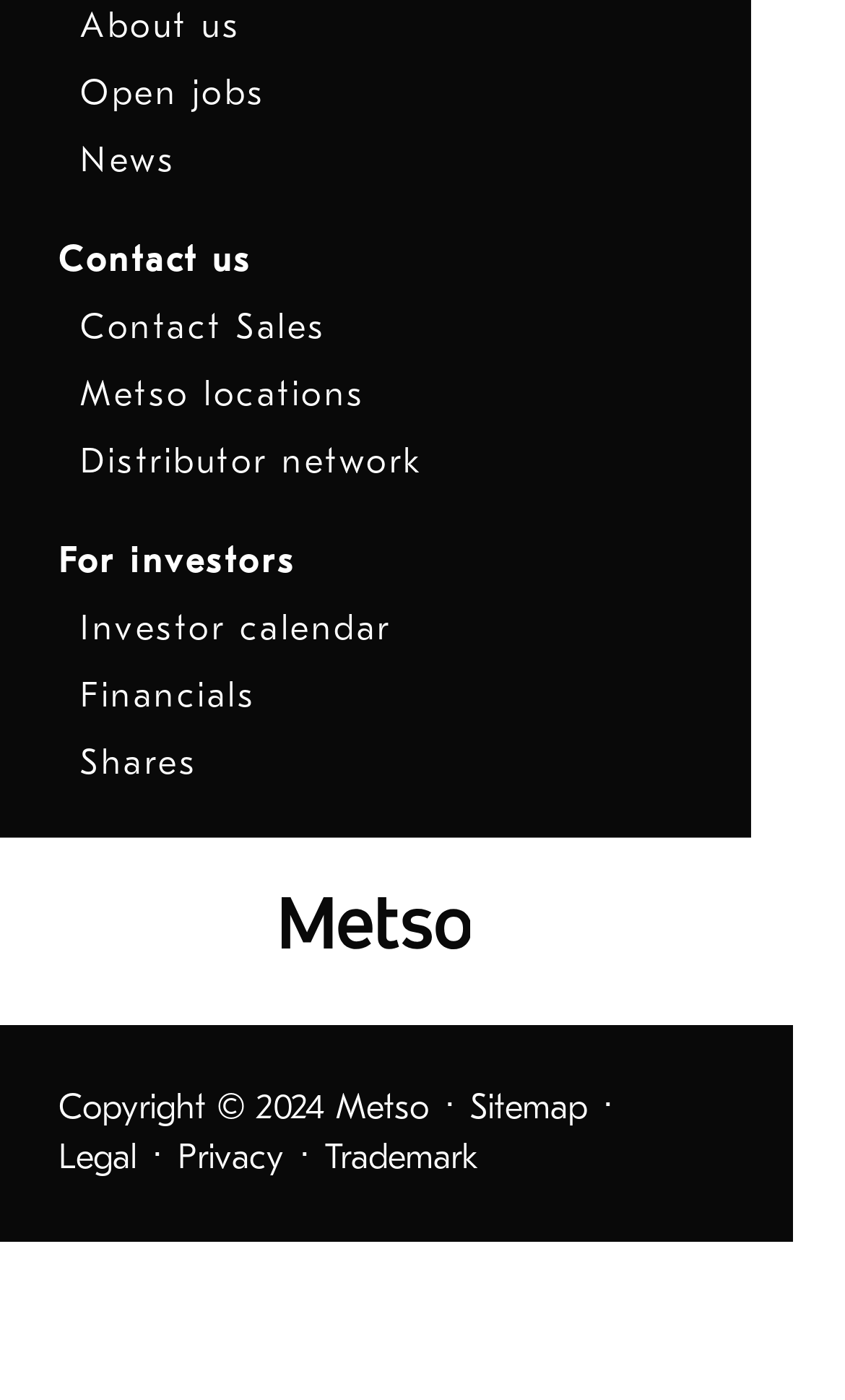Determine the bounding box coordinates for the clickable element to execute this instruction: "Click on About us". Provide the coordinates as four float numbers between 0 and 1, i.e., [left, top, right, bottom].

[0.095, 0.004, 0.285, 0.032]